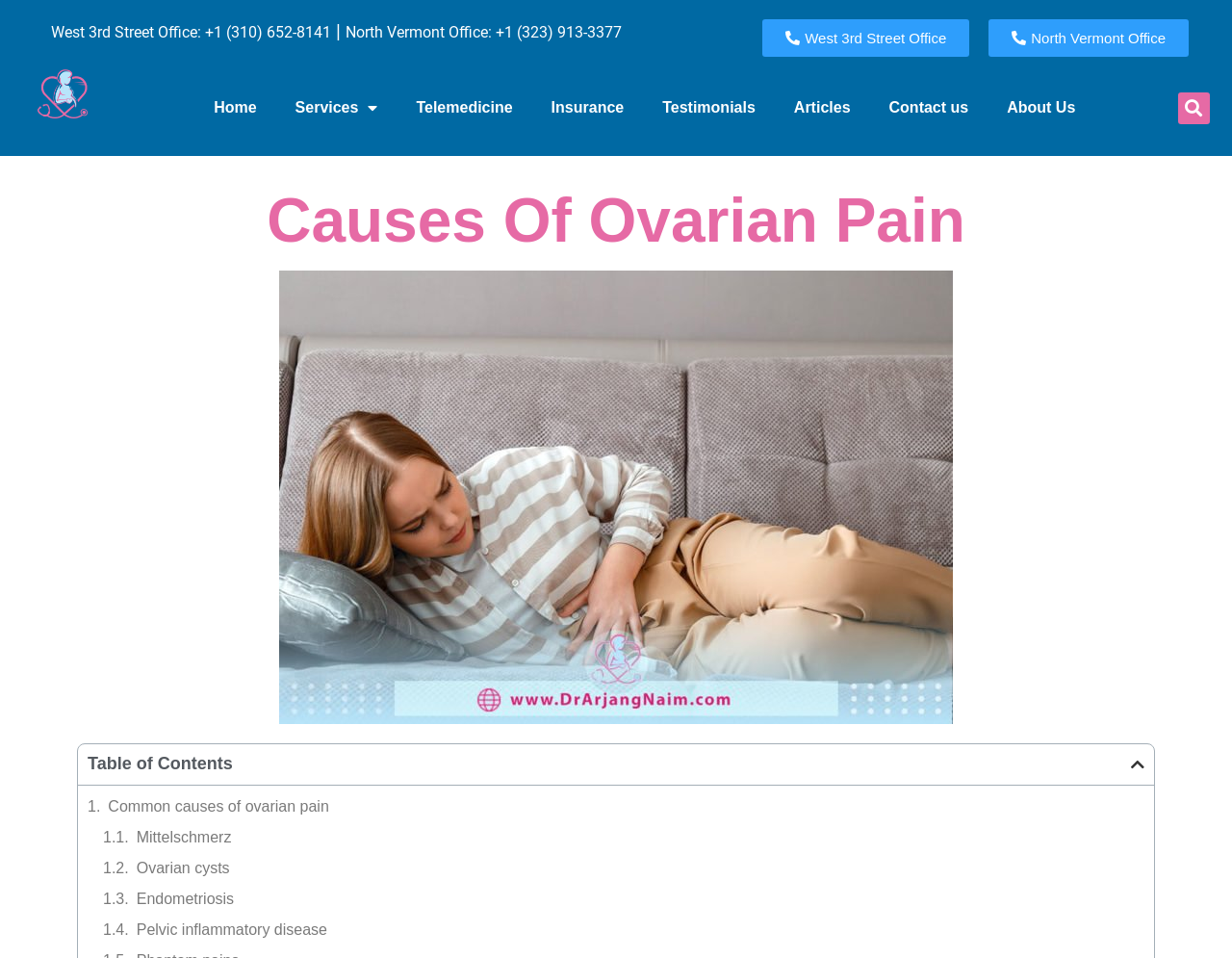Find the bounding box coordinates of the element you need to click on to perform this action: 'Go to the home page'. The coordinates should be represented by four float values between 0 and 1, in the format [left, top, right, bottom].

[0.158, 0.089, 0.224, 0.136]